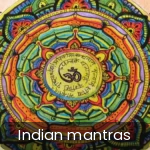Illustrate the image with a detailed caption.

The image features a beautifully crafted mandala that is intricately designed with vibrant colors, representing Indian mantras. At the center, the symbol for "Om," a sacred sound and spiritual icon in Indian religions, is prominently displayed. The outer layers of the mandala are adorned with various geometric patterns and decorative elements, all reflecting the spiritual significance of mantra chanting in Indian culture. This artwork evokes a sense of tranquility and reverence, embodying the essence of meditation and holistic healing associated with mantras. The caption "Indian mantras" at the bottom highlights the connection to these powerful chants and their role in spiritual and mental well-being.